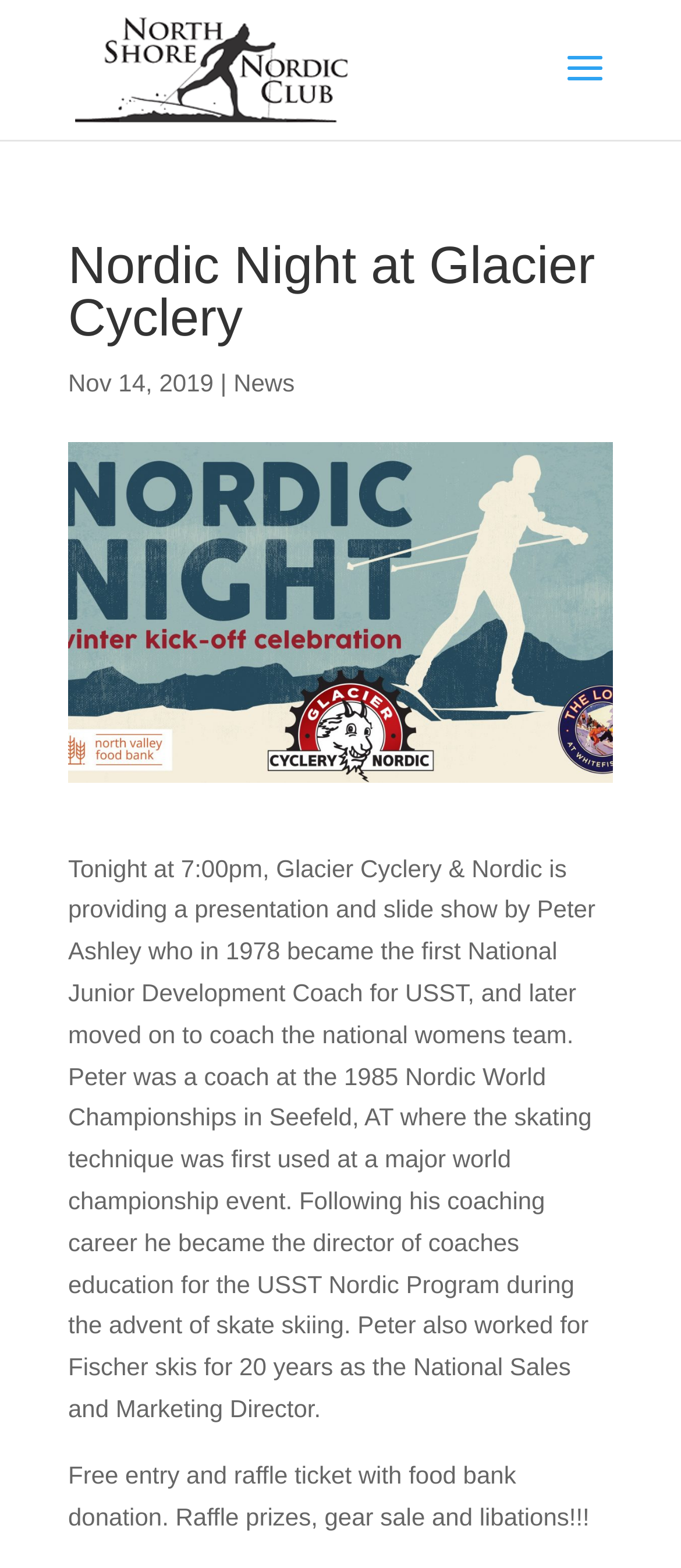Who is giving the presentation?
Answer the question with a single word or phrase derived from the image.

Peter Ashley